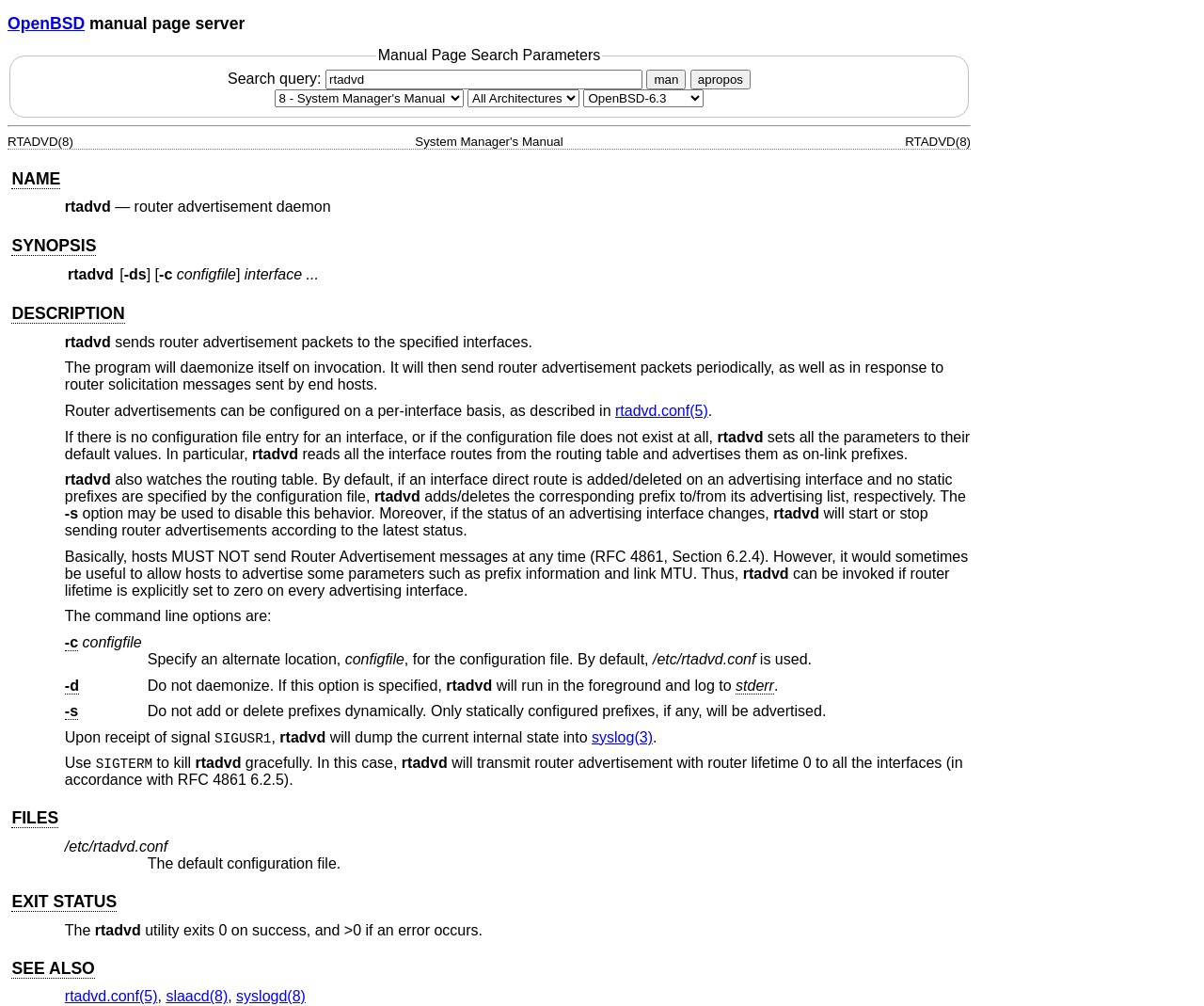What is the default configuration file used by rtadvd?
Using the visual information, respond with a single word or phrase.

/etc/rtadvd.conf